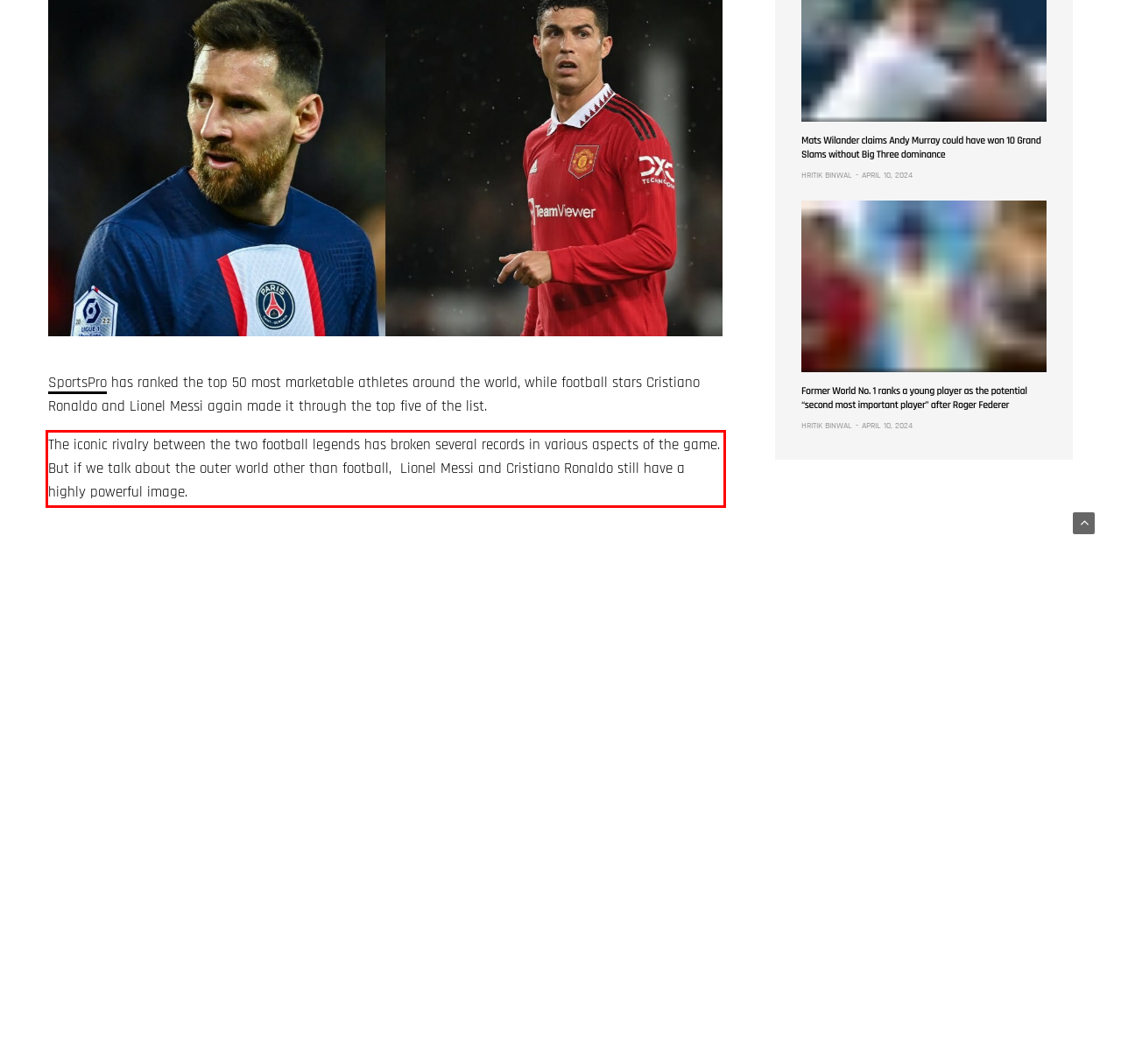From the given screenshot of a webpage, identify the red bounding box and extract the text content within it.

The iconic rivalry between the two football legends has broken several records in various aspects of the game. But if we talk about the outer world other than football, Lionel Messi and Cristiano Ronaldo still have a highly powerful image.